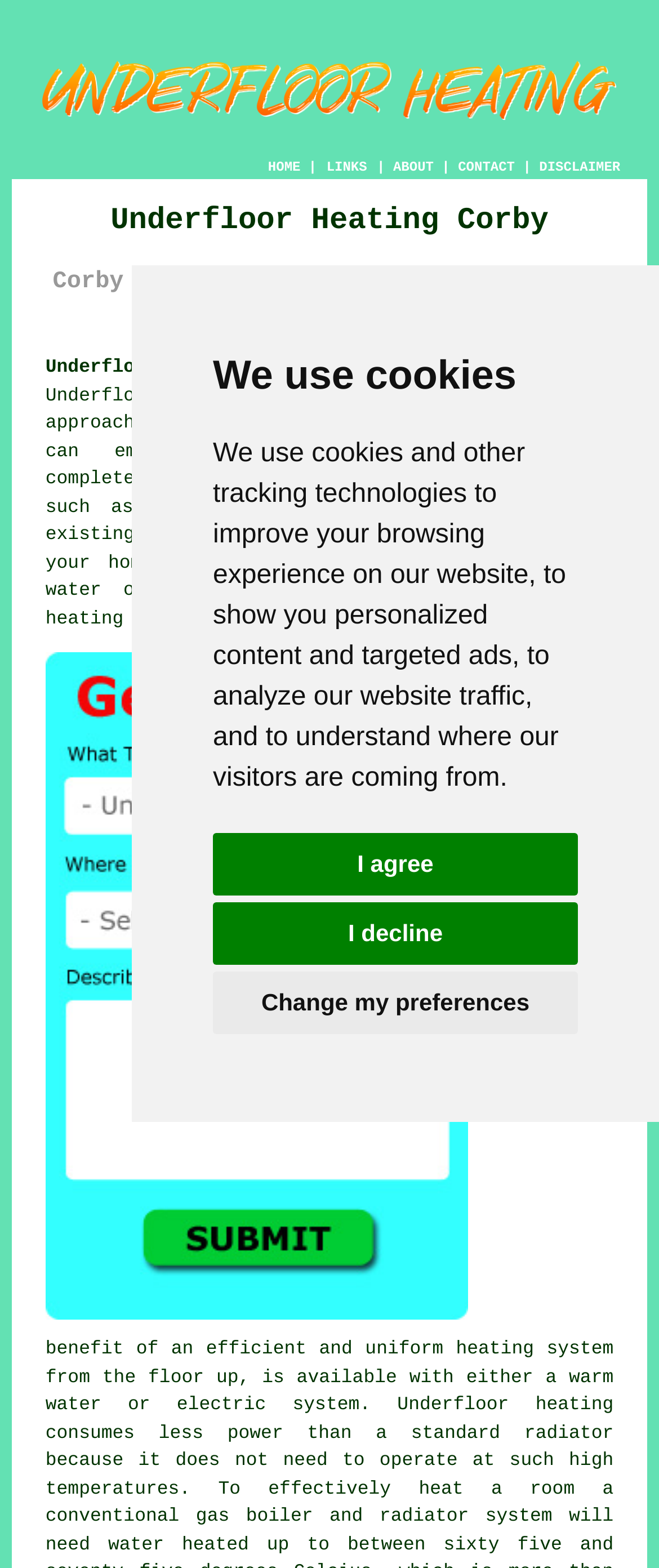What can be used to augment existing heating?
Please answer using one word or phrase, based on the screenshot.

Underfloor heating